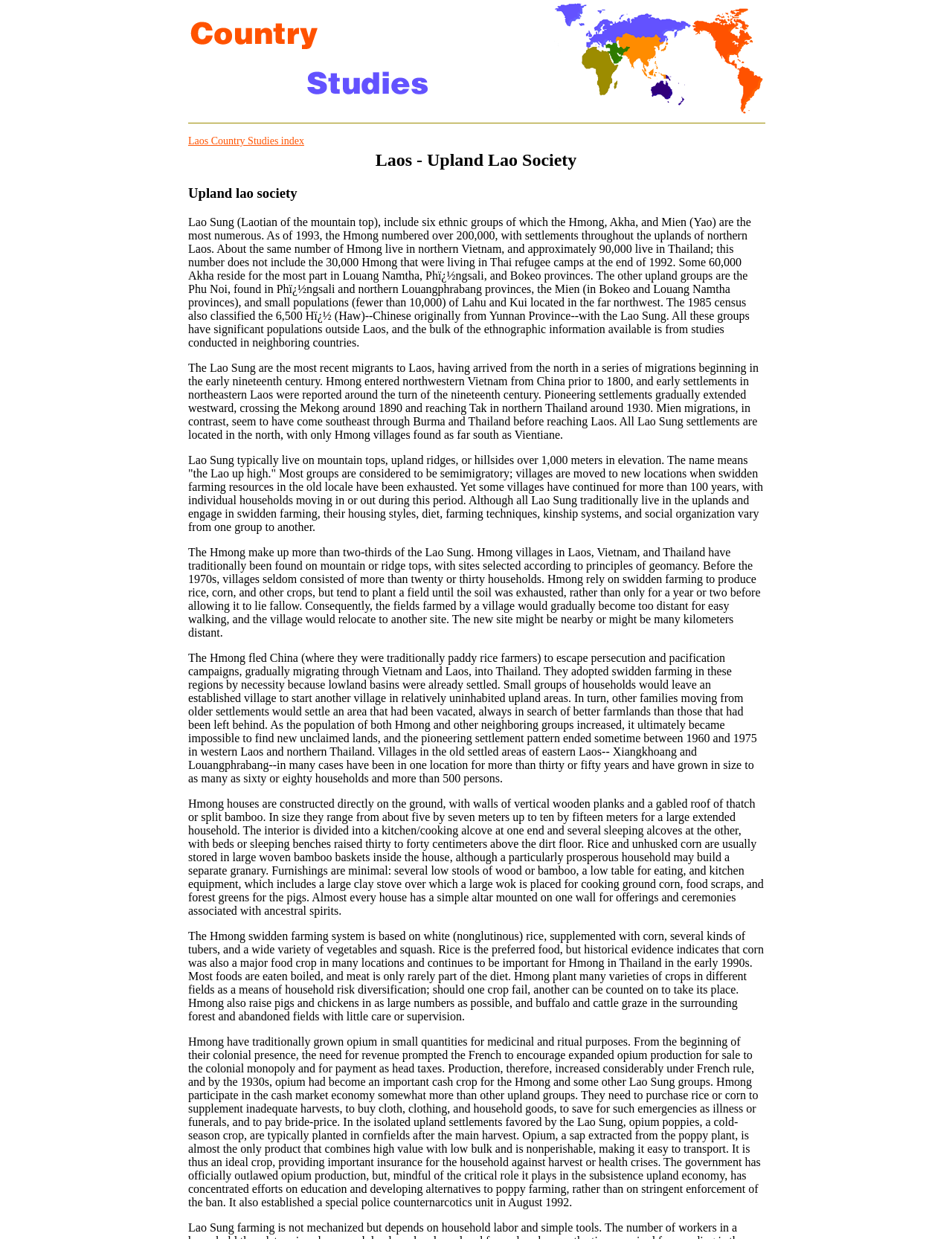Please analyze the image and give a detailed answer to the question:
How many headings are there on this webpage?

By examining the webpage structure, I found two heading elements with the texts 'Laos - Upland Lao Society' and 'Upland lao society' which implies that there are two headings on this webpage.